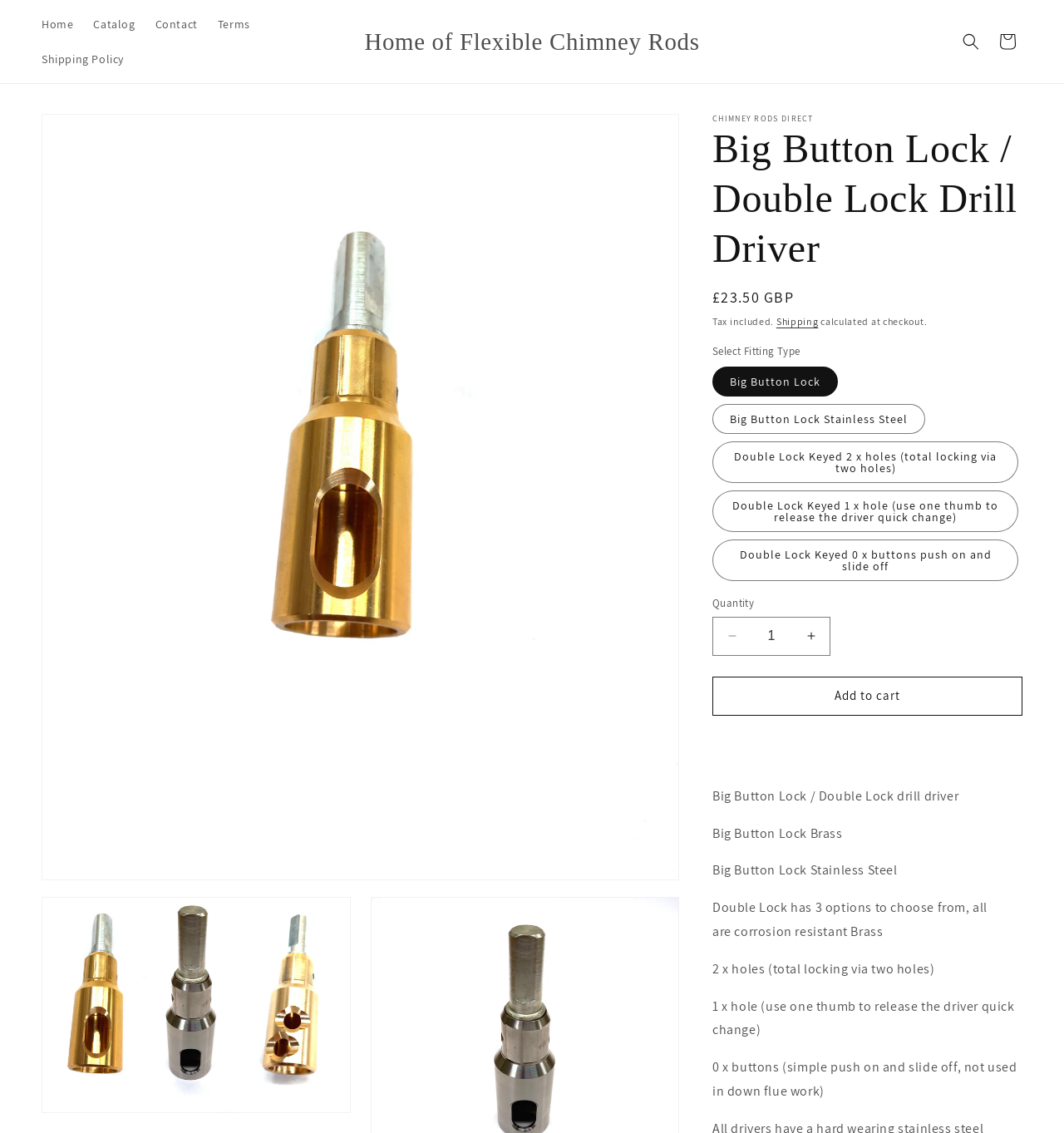What is the name of the product?
Examine the image and provide an in-depth answer to the question.

I determined the answer by looking at the heading element with the text 'Big Button Lock / Double Lock Drill Driver' which is a prominent element on the webpage, indicating that it is the name of the product.